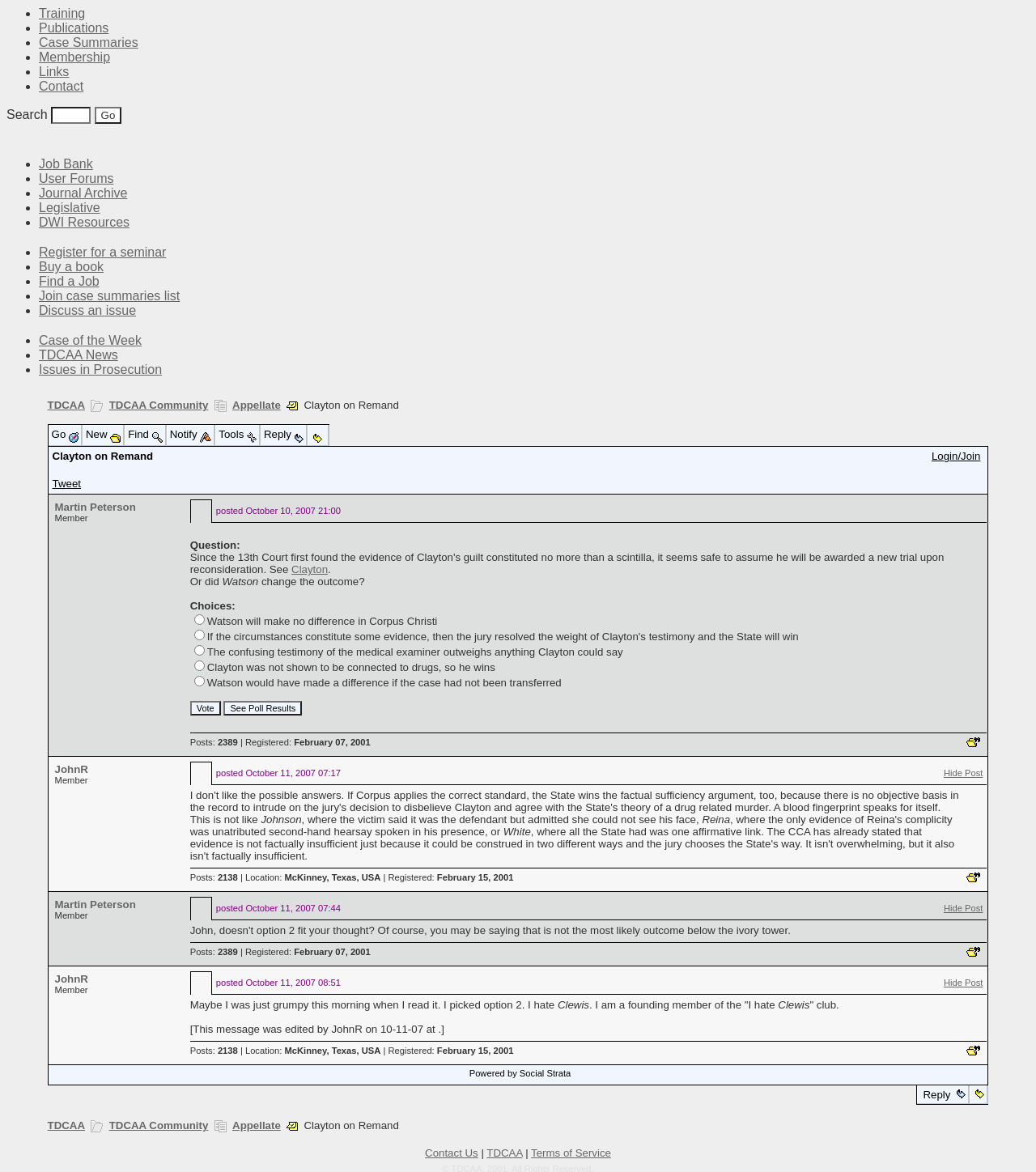Determine the bounding box coordinates of the clickable region to execute the instruction: "Get a free estimate". The coordinates should be four float numbers between 0 and 1, denoted as [left, top, right, bottom].

None